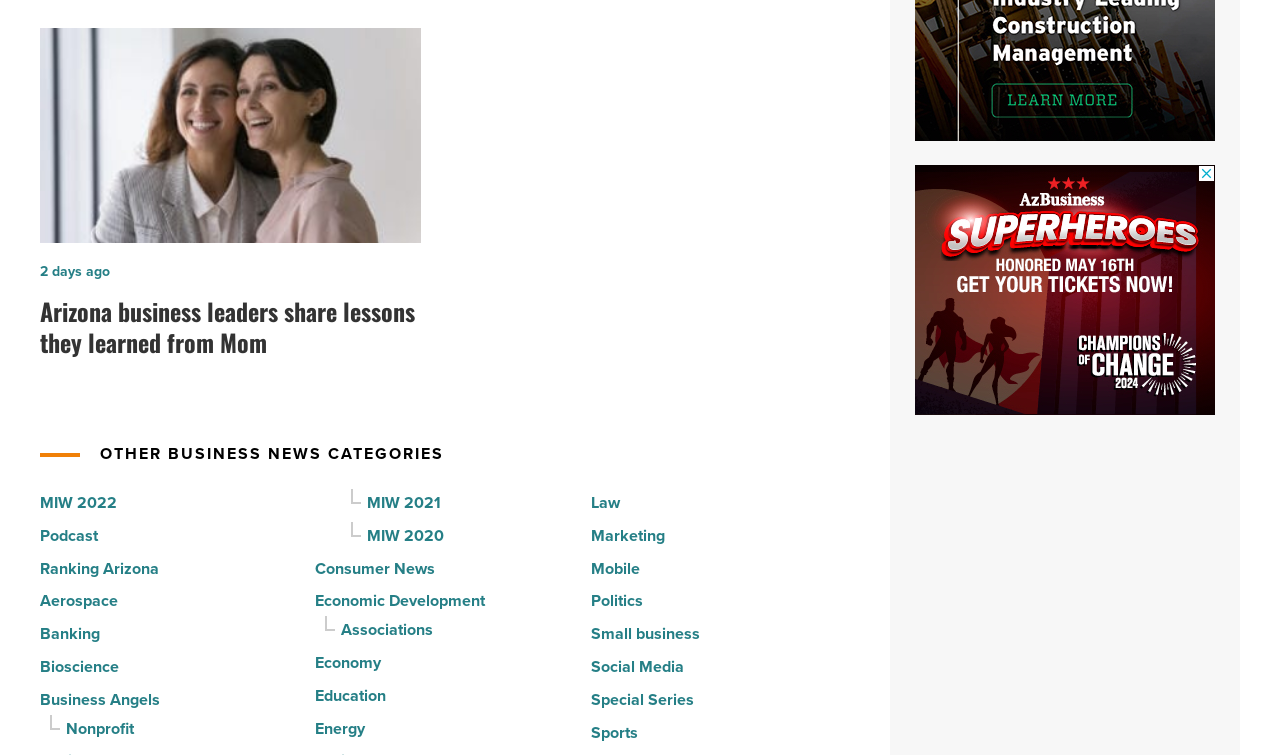Respond to the following query with just one word or a short phrase: 
What is the time frame mentioned in the article?

2 days ago